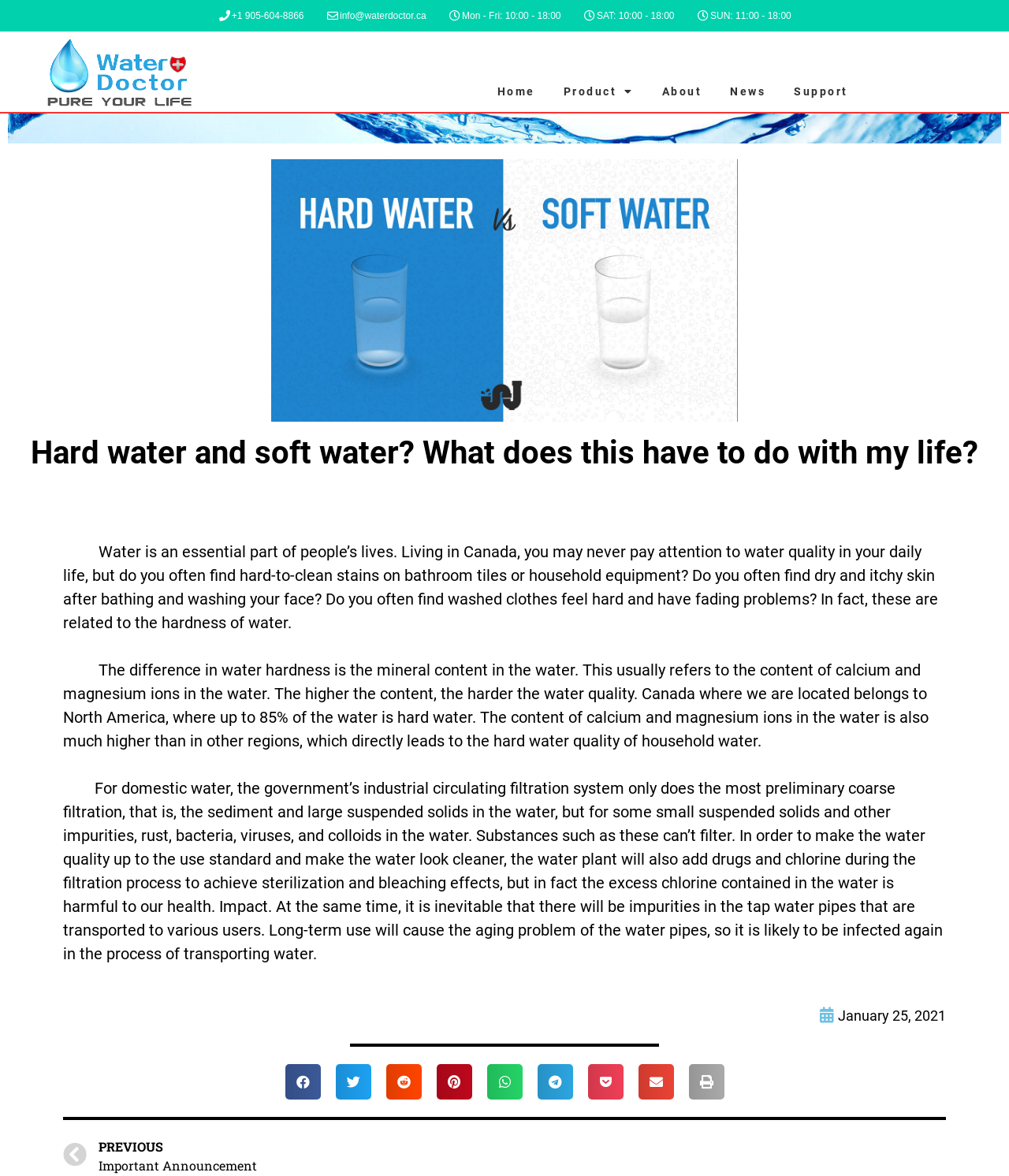Pinpoint the bounding box coordinates of the clickable element to carry out the following instruction: "Click the 'Home' link."

[0.479, 0.06, 0.544, 0.095]